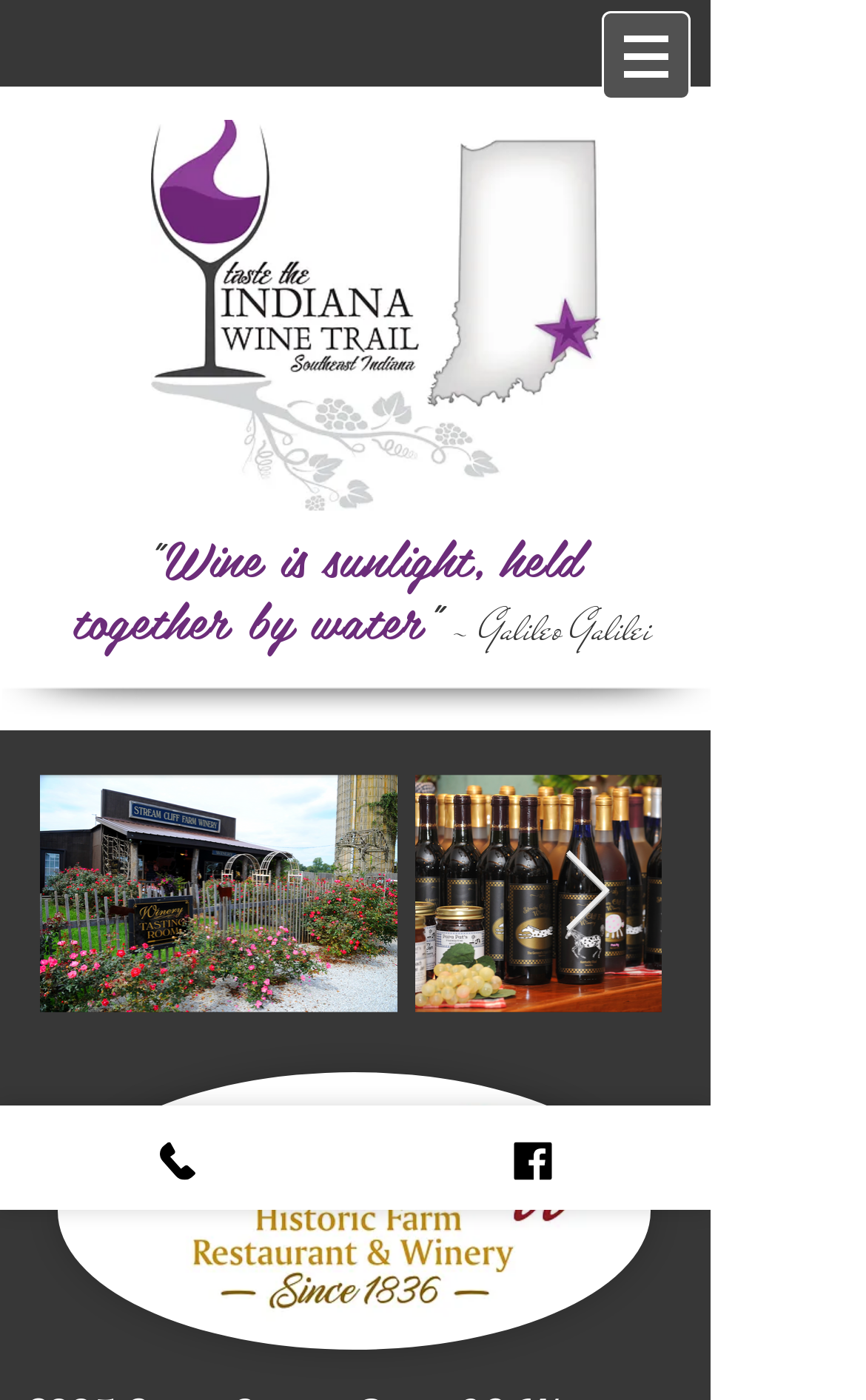Use a single word or phrase to answer the question: 
How many social media links are at the bottom of the page?

2